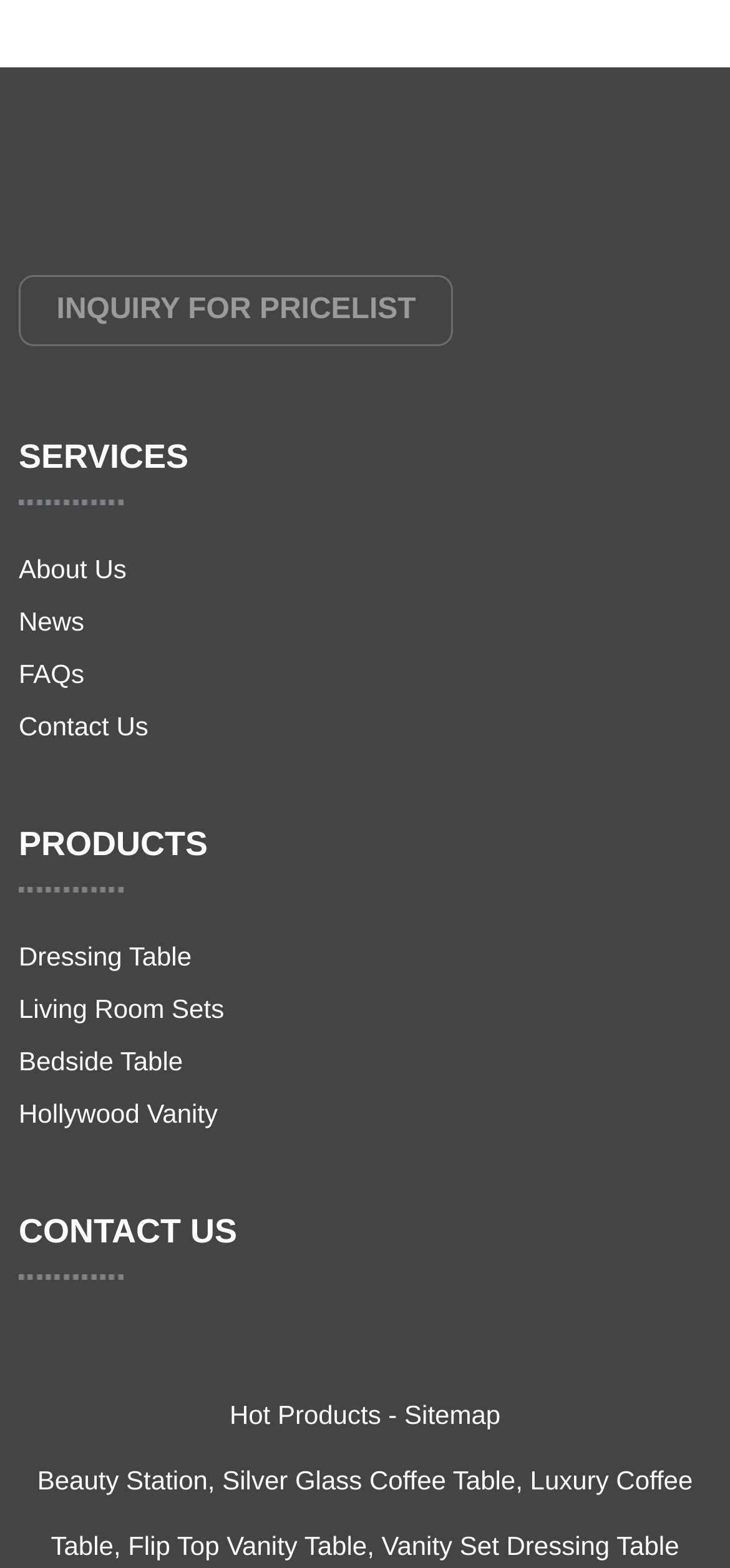What is the first service listed?
Using the visual information from the image, give a one-word or short-phrase answer.

INQUIRY FOR PRICELIST